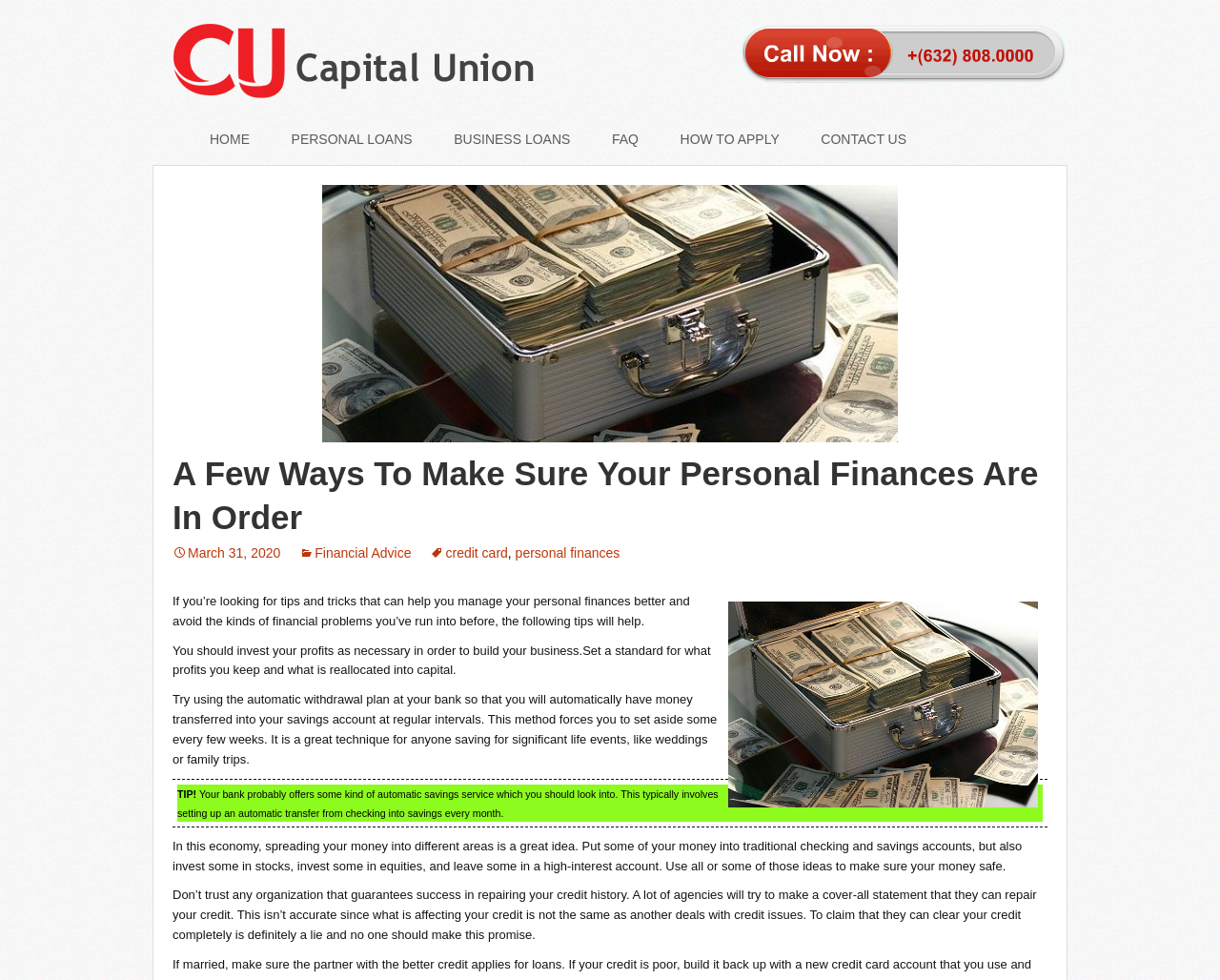Kindly determine the bounding box coordinates of the area that needs to be clicked to fulfill this instruction: "Click on the 'HOW TO APPLY' link".

[0.542, 0.125, 0.655, 0.16]